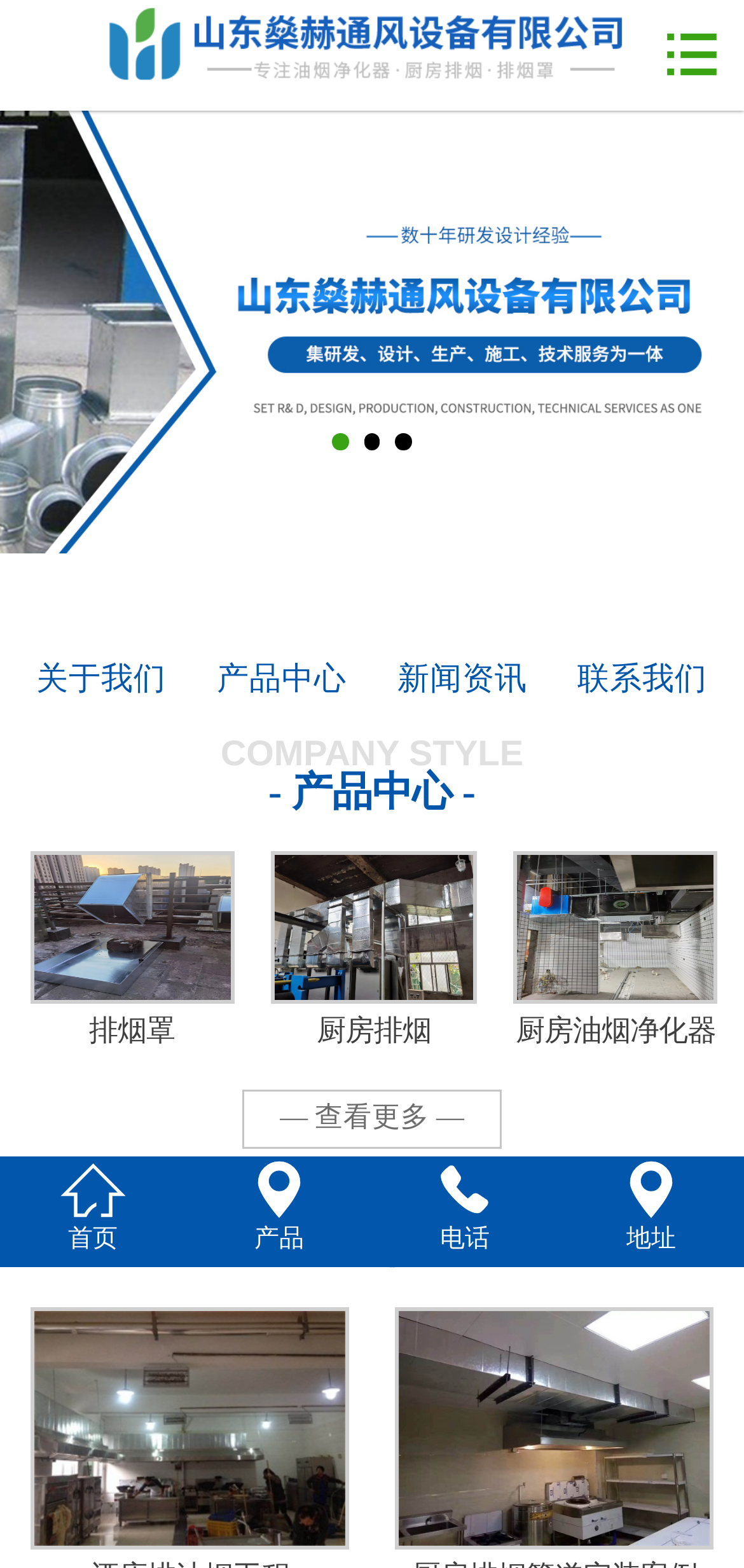Determine the bounding box coordinates for the area that should be clicked to carry out the following instruction: "go to company homepage".

[0.436, 0.0, 1.0, 0.061]